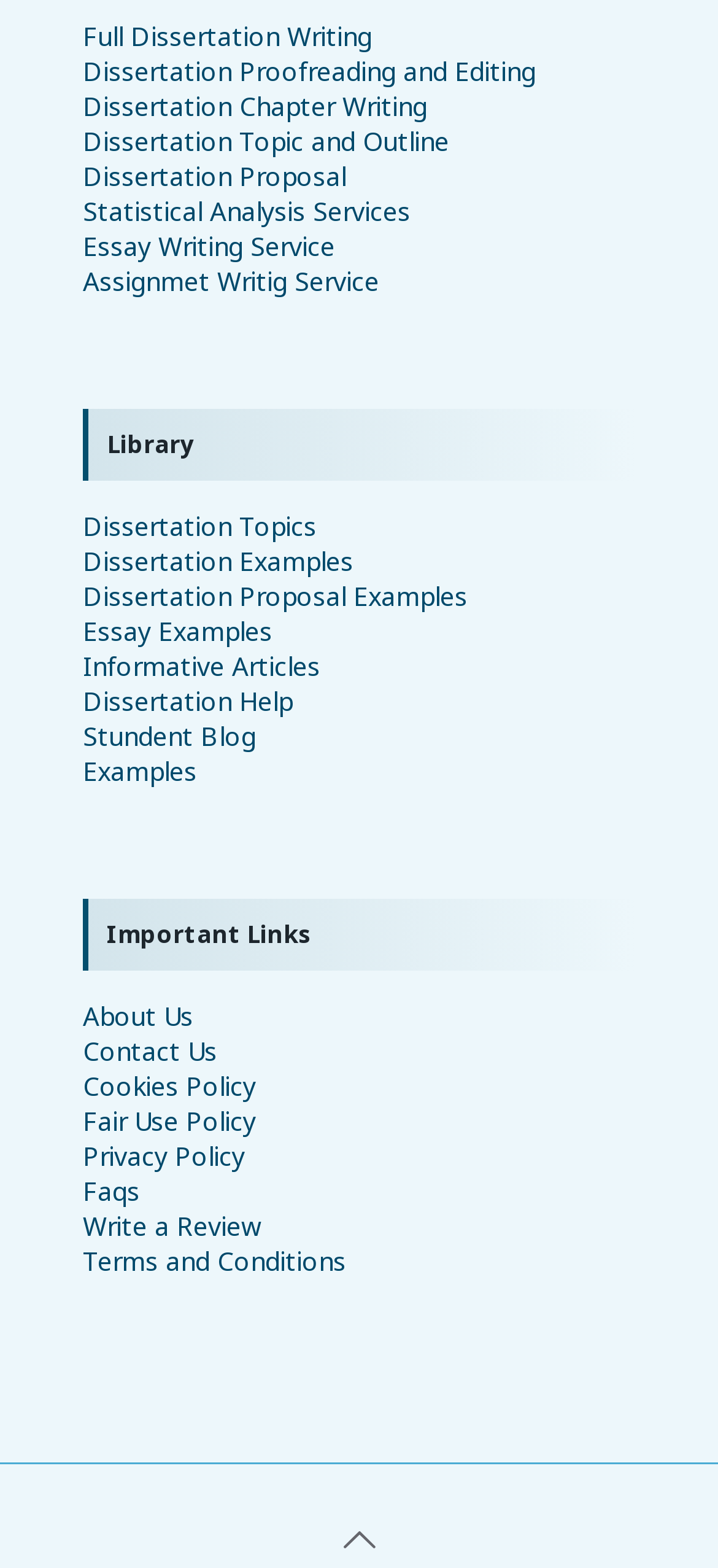Identify the bounding box coordinates of the part that should be clicked to carry out this instruction: "Read About Us".

[0.115, 0.637, 0.269, 0.659]